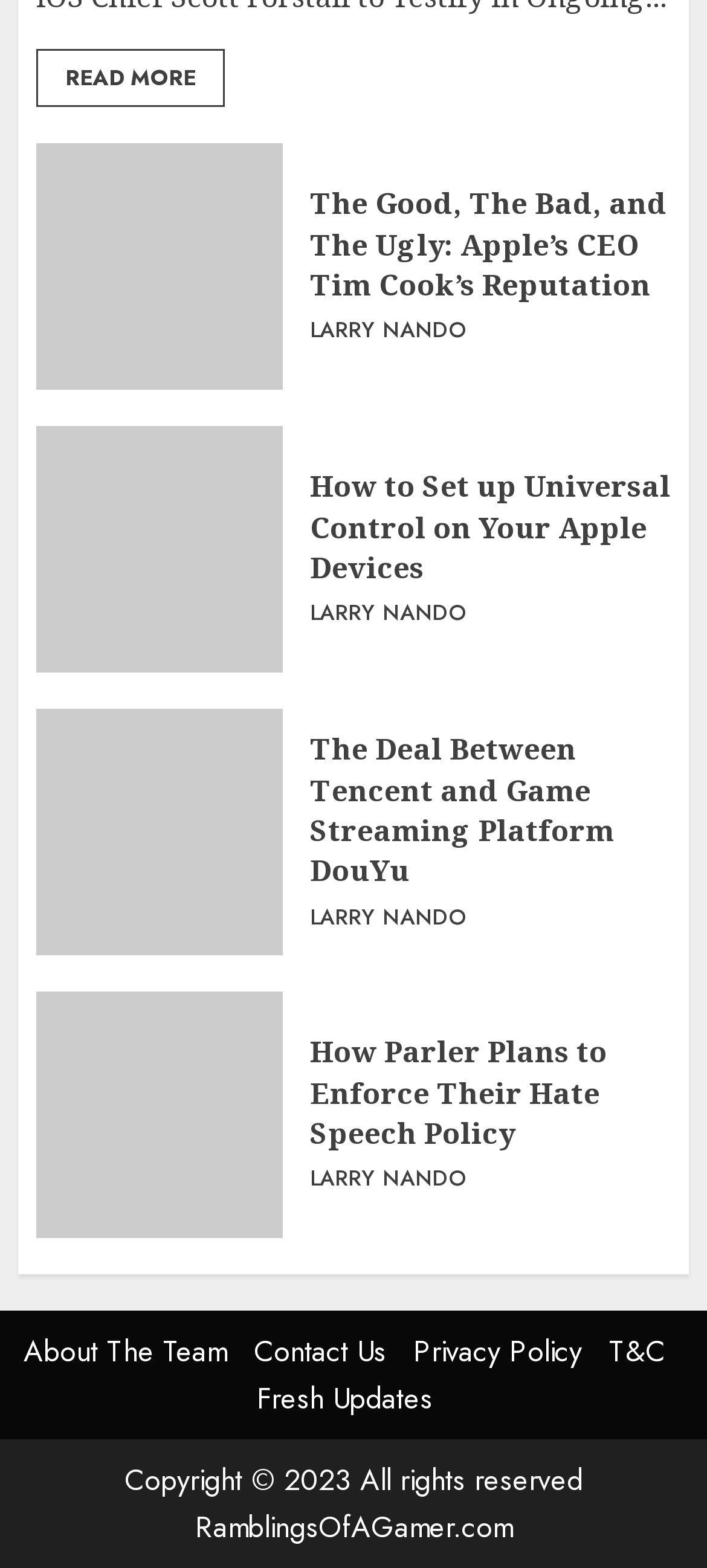Identify the bounding box coordinates of the clickable region required to complete the instruction: "view cart". The coordinates should be given as four float numbers within the range of 0 and 1, i.e., [left, top, right, bottom].

None